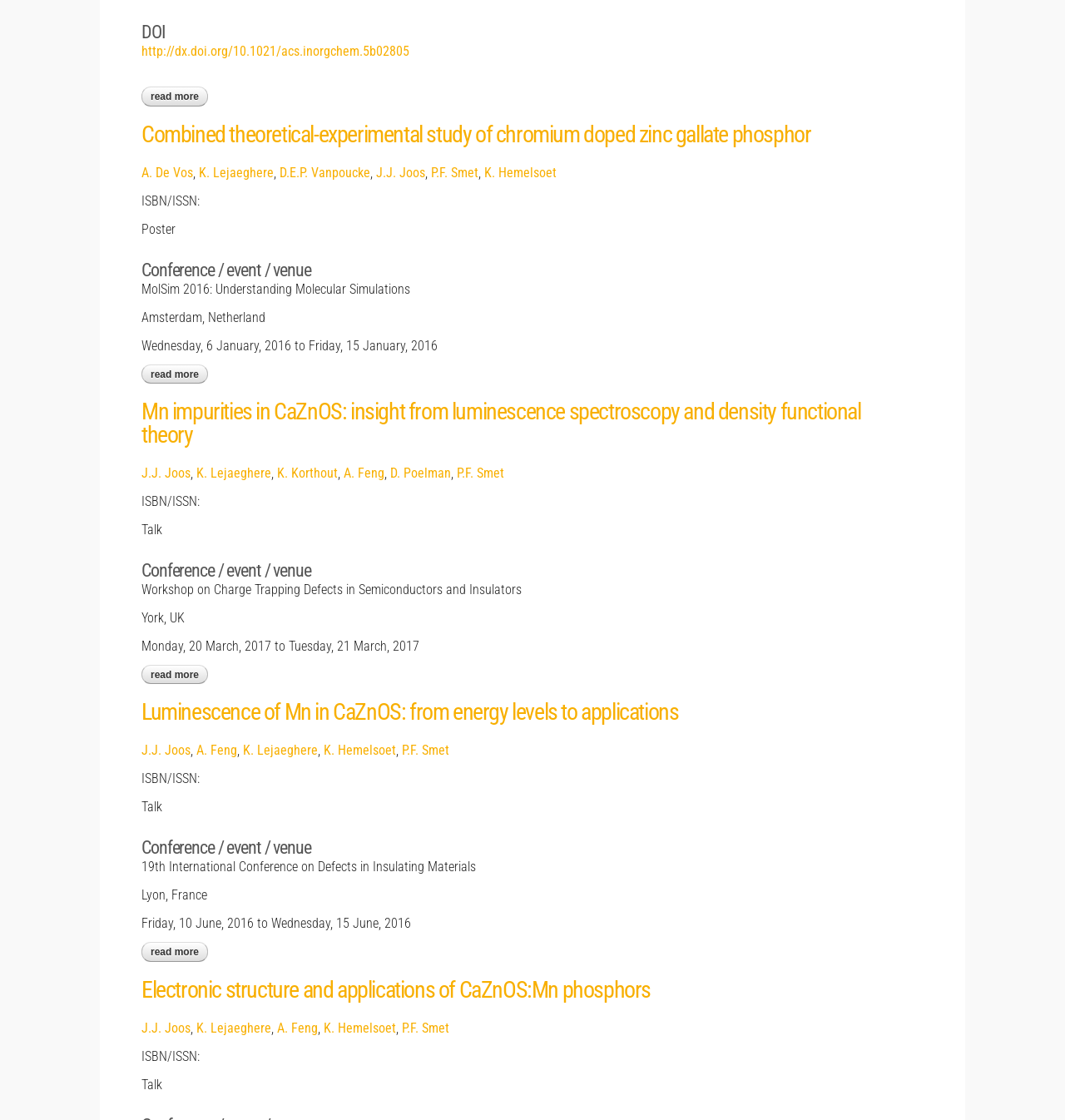Can you determine the bounding box coordinates of the area that needs to be clicked to fulfill the following instruction: "Search the blog"?

None